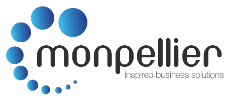Detail every aspect of the image in your caption.

The image features the logo of Monpellier, a company that provides inspired business solutions. The logo creatively integrates a circular design made up of various blue circles, suggesting a sense of unity and innovation. The word "monpellier" is prominently displayed in a sleek, modern font, with "inspired business solutions" as a tagline beneath it, conveying the company’s focus on enhancing business operations through strategic services. This visual branding reflects the company's ethos of delivering effective and tailored solutions for business challenges.